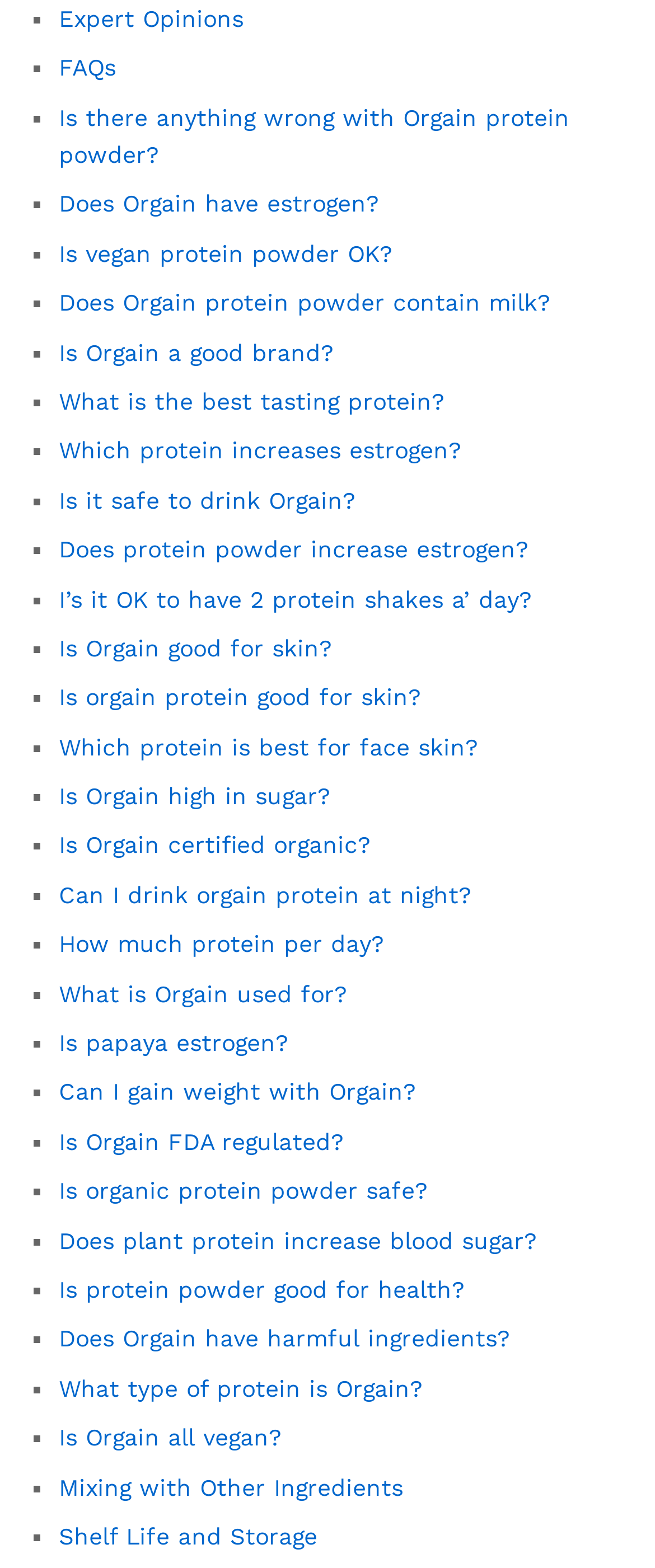Locate the bounding box coordinates of the element that should be clicked to execute the following instruction: "View the article about Starting a Profitable Car Wash Business".

None